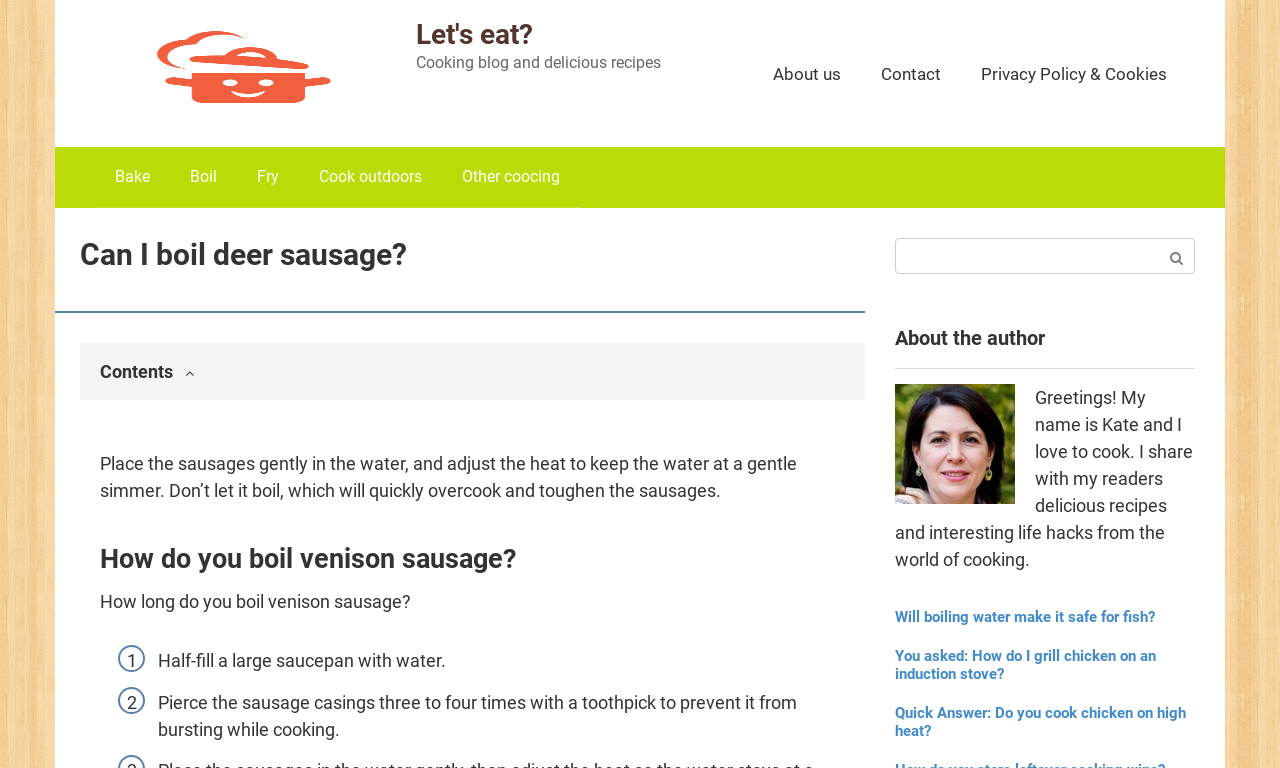What is the purpose of piercing the sausage casings?
Please ensure your answer to the question is detailed and covers all necessary aspects.

The webpage instructs to pierce the sausage casings three to four times with a toothpick to prevent it from bursting while cooking, ensuring that the sausage remains intact during the cooking process.